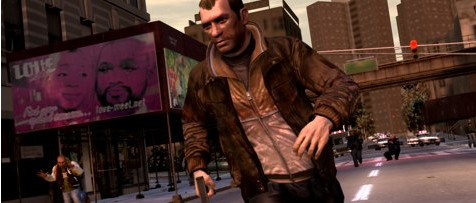What type of environment is Niko Bellic navigating?
Based on the image, give a one-word or short phrase answer.

An urban environment